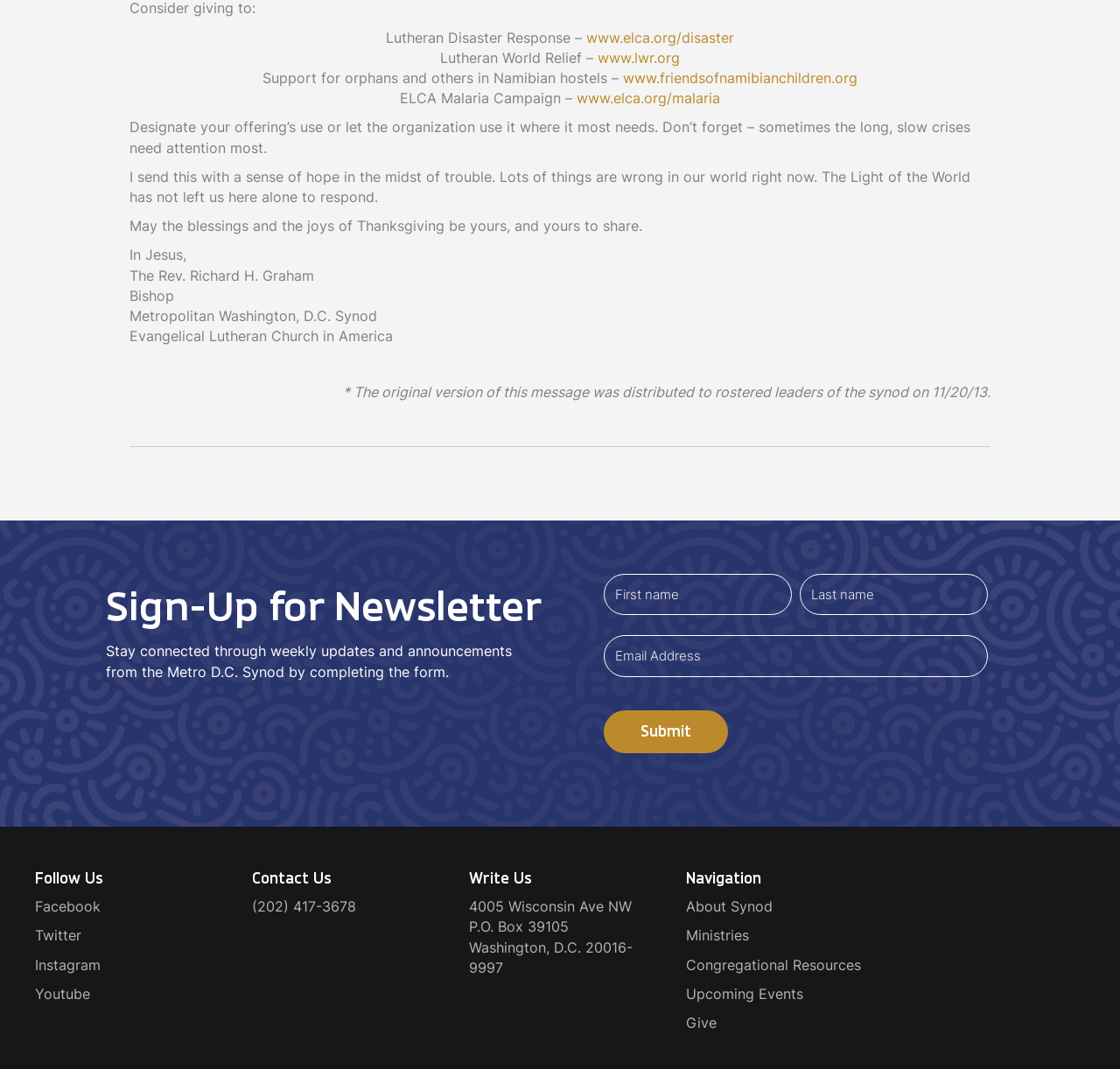Identify the bounding box coordinates for the UI element described by the following text: "featured Clients". Provide the coordinates as four float numbers between 0 and 1, in the format [left, top, right, bottom].

None